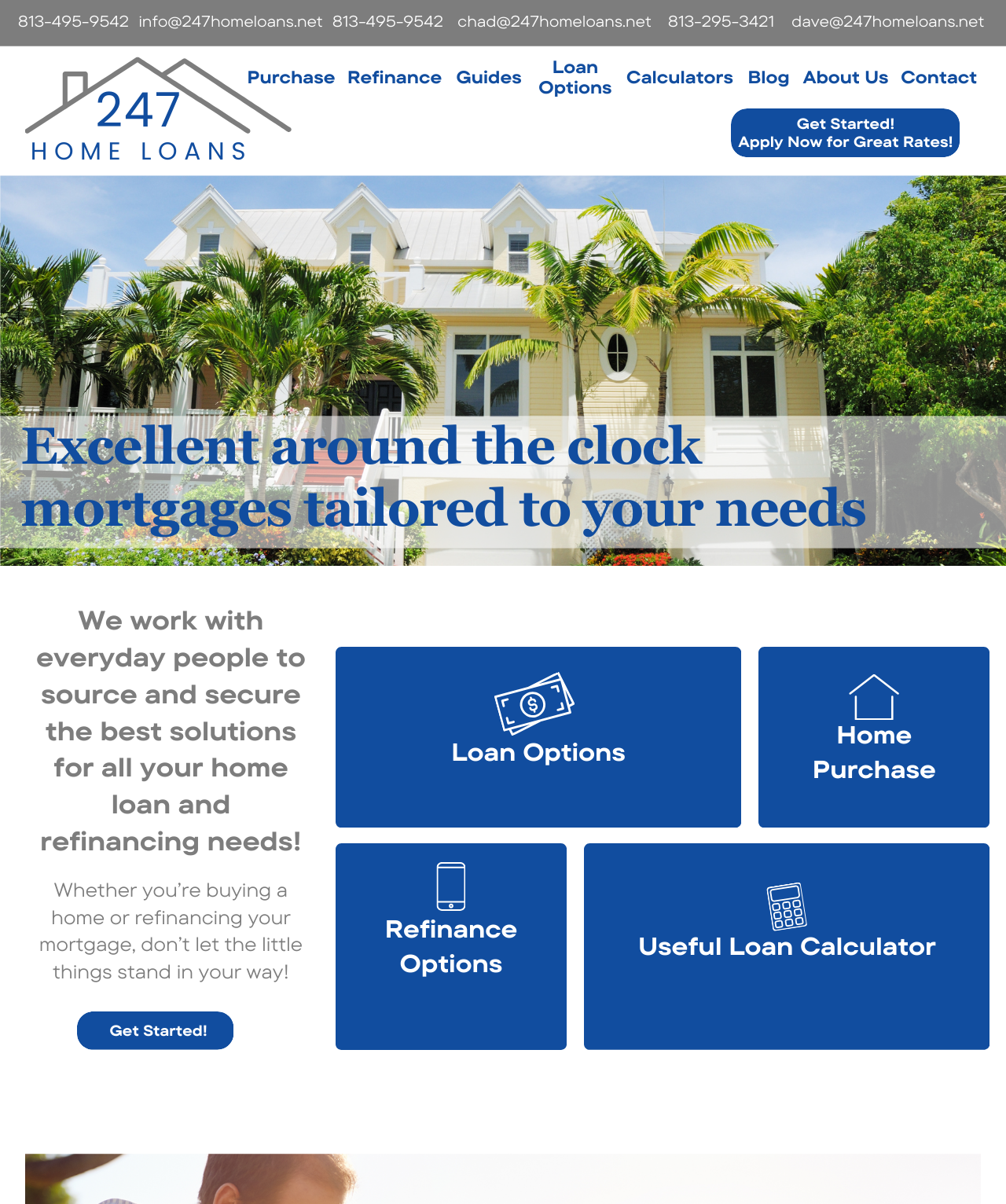Create a detailed narrative of the webpage’s visual and textual elements.

The webpage is the home page of 247 Home Loans, a mortgage lending company. At the top left corner, there is a house roof logo outline image. Below the logo, there are several links to contact information, including phone numbers and email addresses. 

To the right of the contact information, there are main navigation links, including "Purchase", "Refinance", "Guides", "Loan Options", "Calculators", "Blog", "About Us", and "Contact". 

Below the navigation links, there is a call-to-action button "Get Started! Apply Now for Great Rates!" with an image to the left. 

On the left side of the page, there are three paragraphs of text describing the company's services, including providing excellent around-the-clock mortgages tailored to individual needs and working with everyday people to source and secure the best solutions for their home loan and refinancing needs.

On the right side of the page, there are several sections with icons and links to different loan options, including "Loan Options", "Refinance Options", and "Useful Loan Calculator". Each section has a brief description and a call-to-action link. There are also several images scattered throughout the page, including a cash outline icon, a house line icon, a workplace mobile phone icon, and a calculator icon.